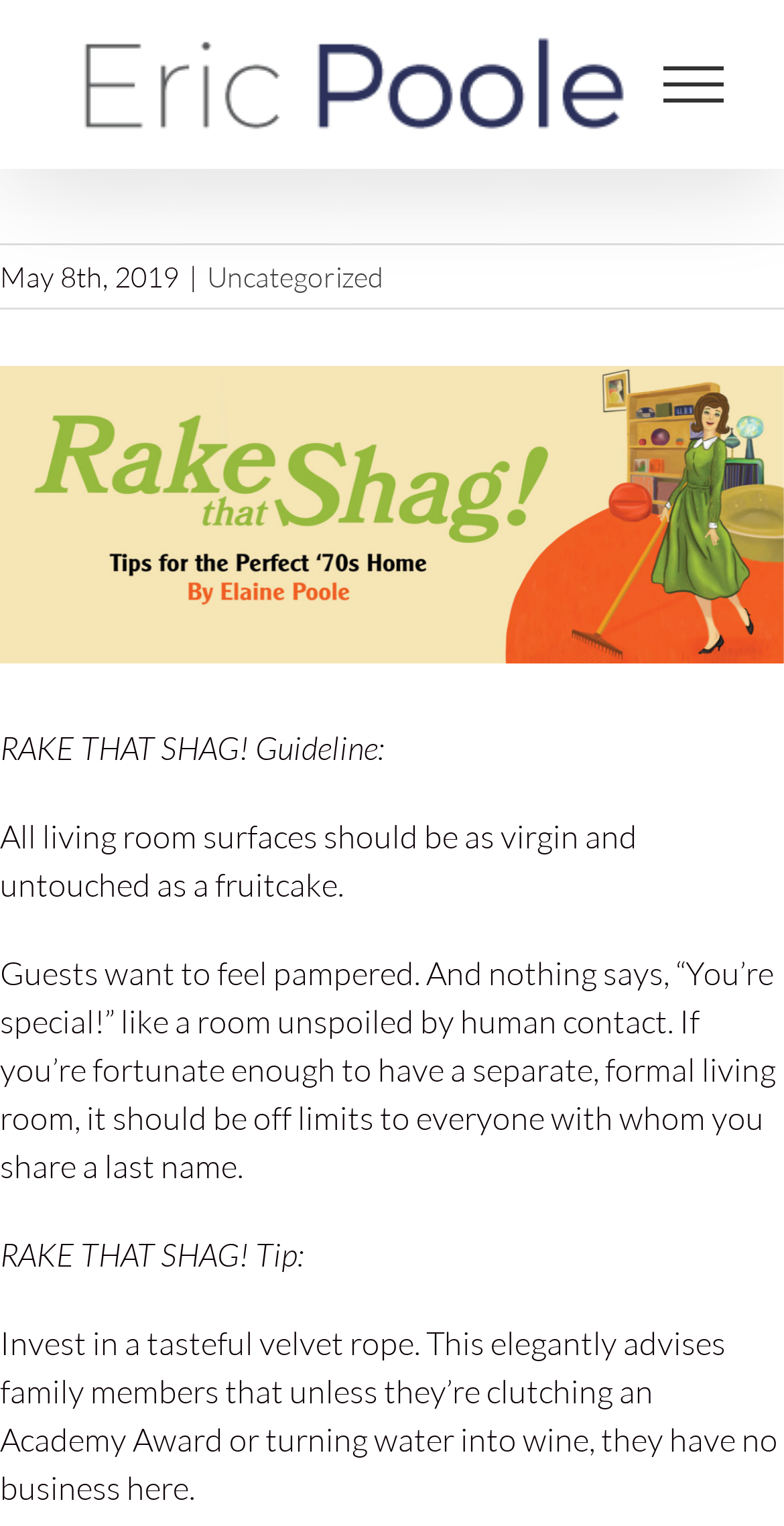What is the name of the author on this website?
Refer to the screenshot and answer in one word or phrase.

Eric Poole